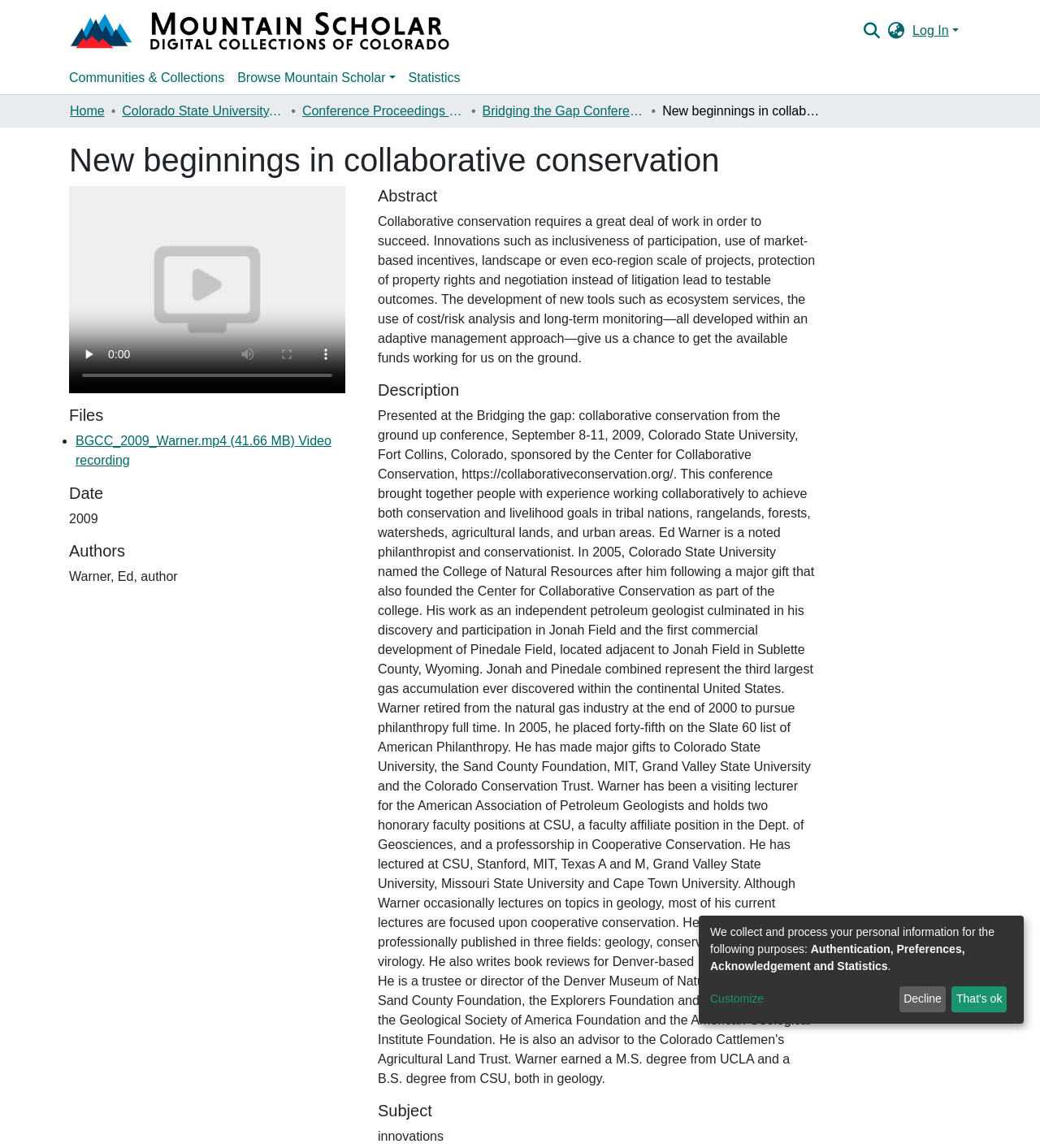What is the purpose of collecting personal information?
Please answer the question with a single word or phrase, referencing the image.

Authentication, Preferences, Acknowledgement and Statistics